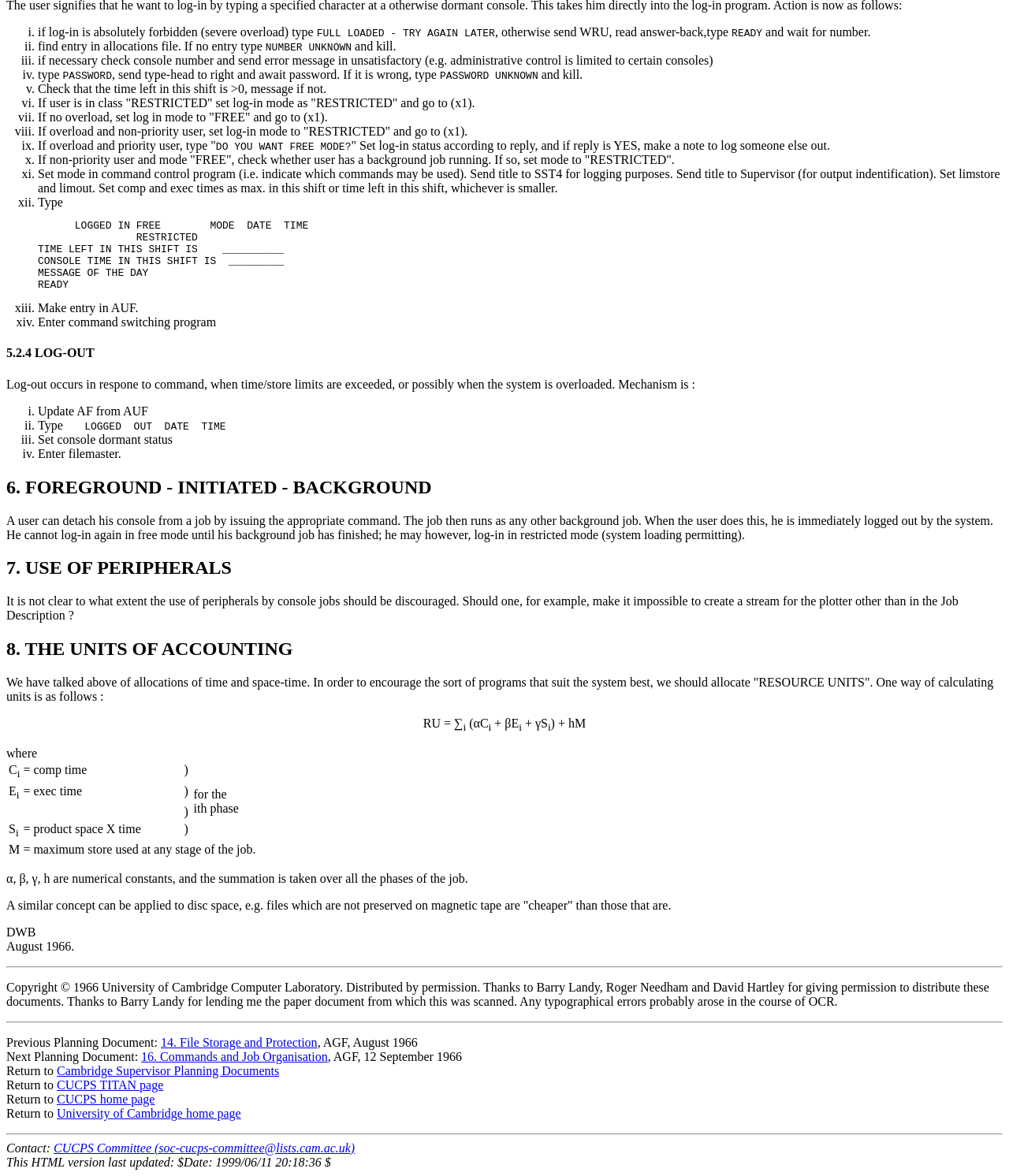Please give a short response to the question using one word or a phrase:
What is the purpose of the 'LOG-OUT' mechanism?

To update AF from AUF